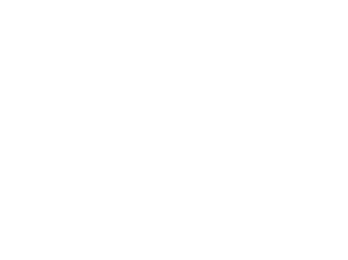Use the information in the screenshot to answer the question comprehensively: How many customer ratings are considered for the rating?

The rating label in the image mentions that the rating is based on 28 customer ratings, which provides an idea of the number of customers who have reviewed the product.